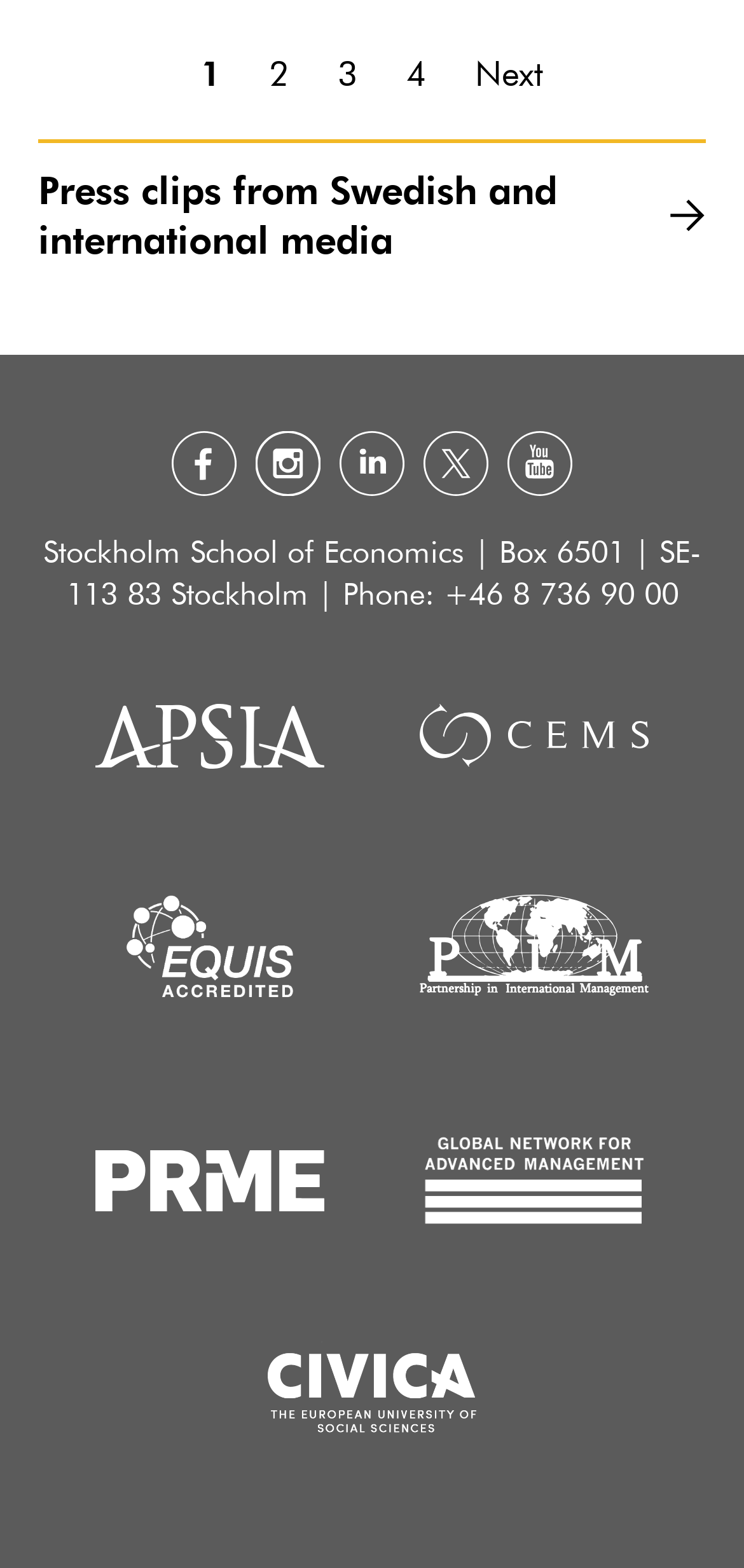Locate the bounding box coordinates of the clickable region to complete the following instruction: "View more English listening materials."

None